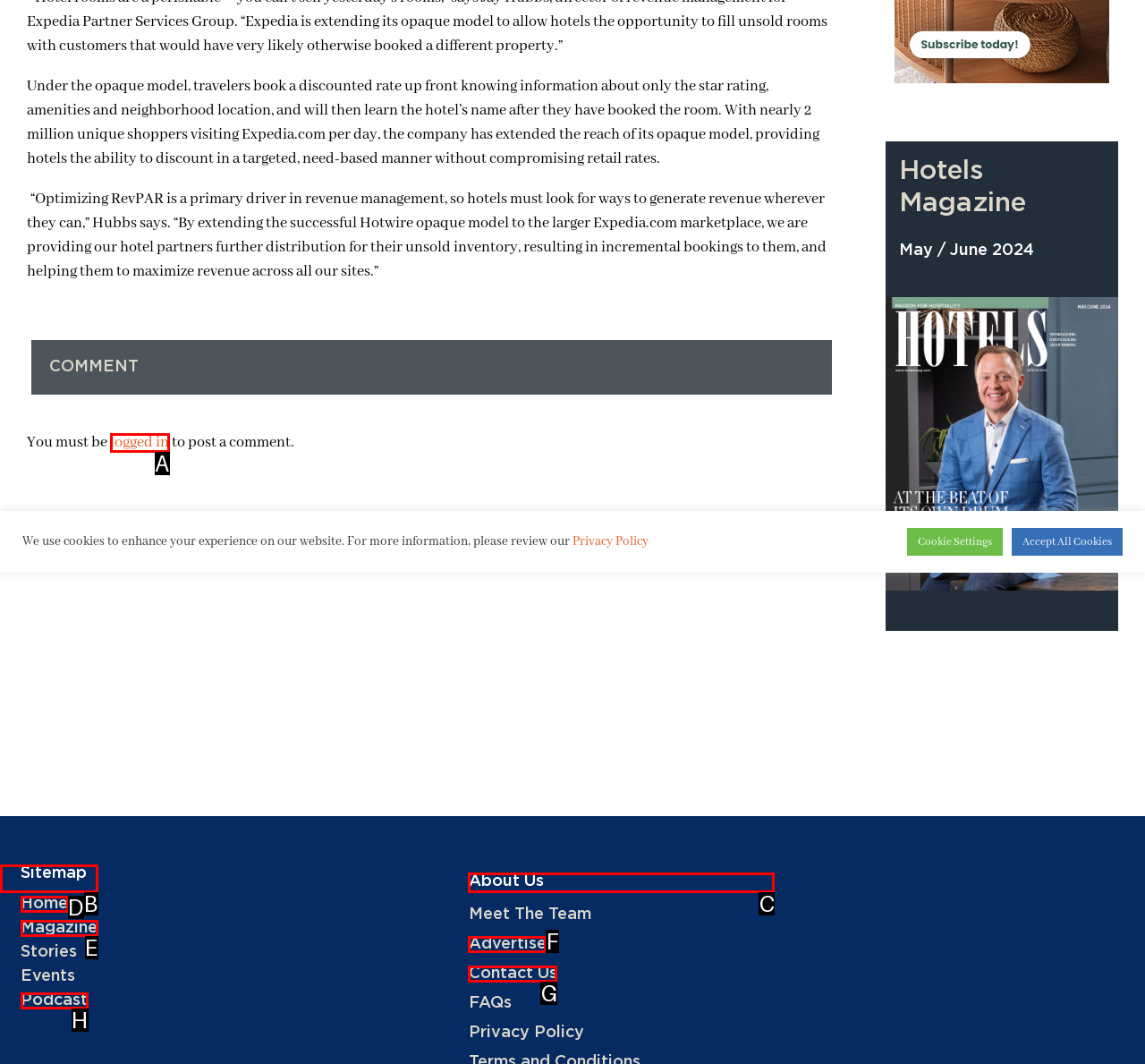Determine the HTML element that best aligns with the description: Home
Answer with the appropriate letter from the listed options.

D